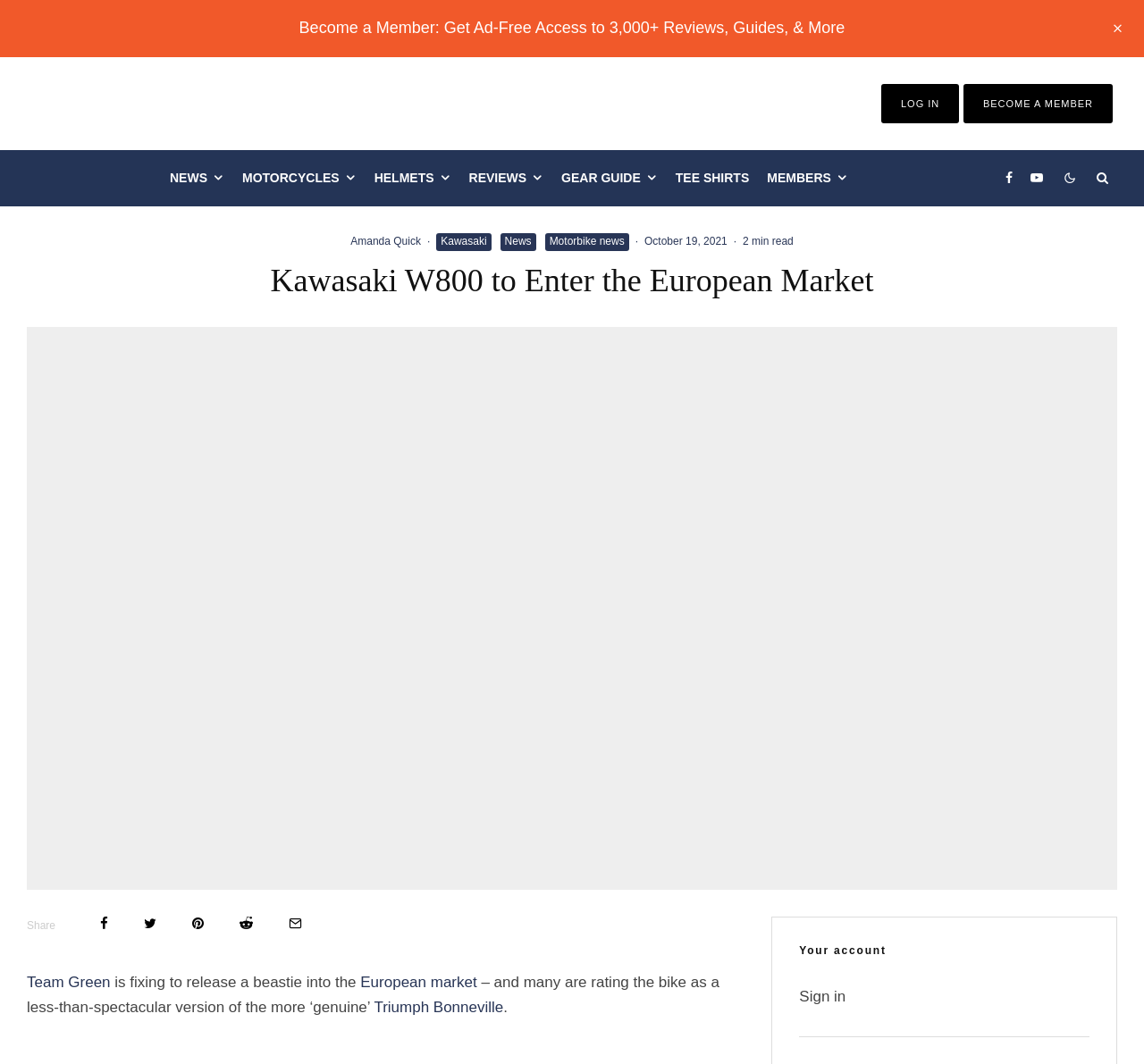Using the information shown in the image, answer the question with as much detail as possible: How long does it take to read the article?

I found the answer by looking at the StaticText '2 min read' which is located near the top of the webpage, below the heading.